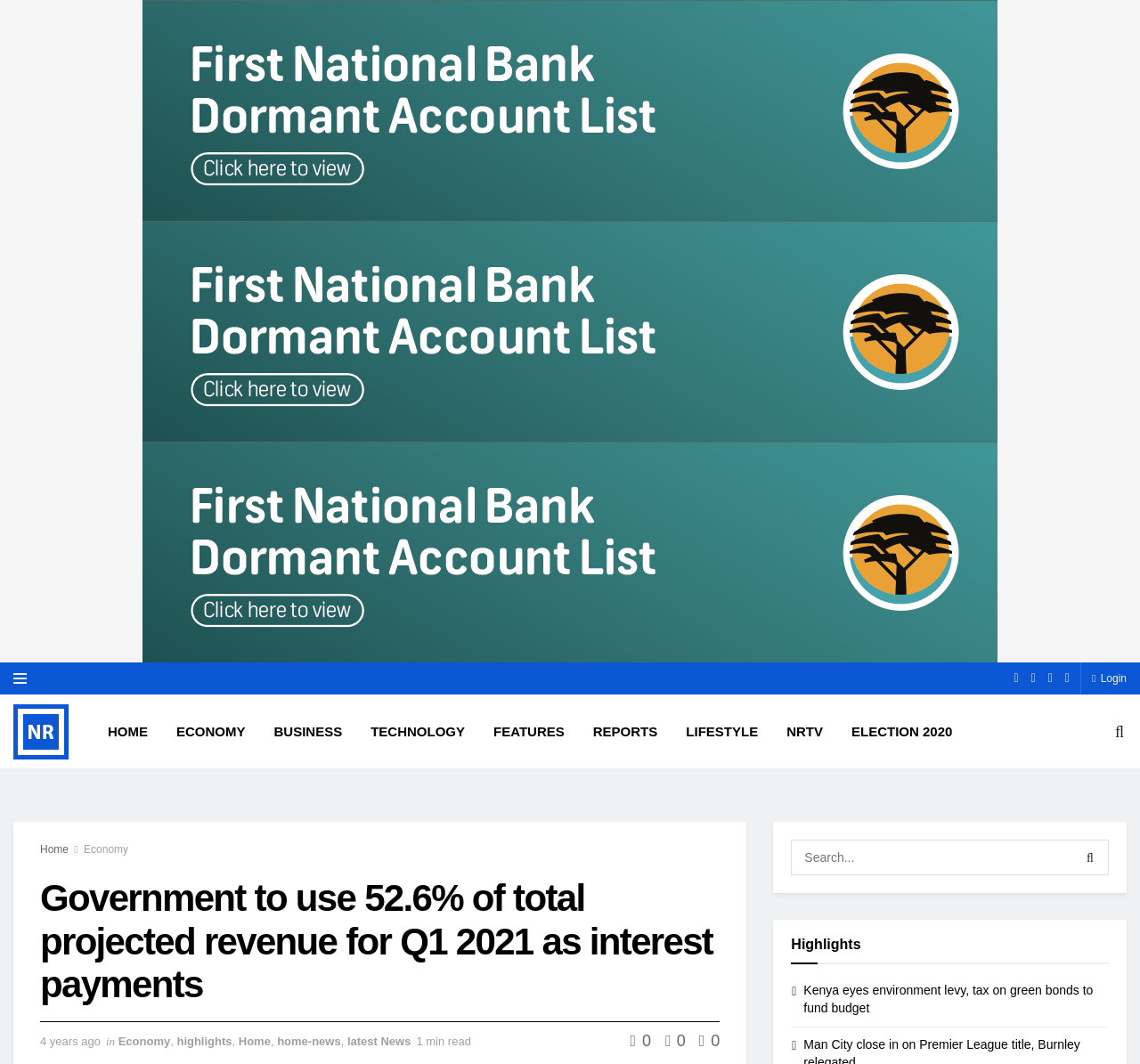Please provide the bounding box coordinates for the element that needs to be clicked to perform the following instruction: "Search for news". The coordinates should be given as four float numbers between 0 and 1, i.e., [left, top, right, bottom].

[0.694, 0.789, 0.973, 0.823]